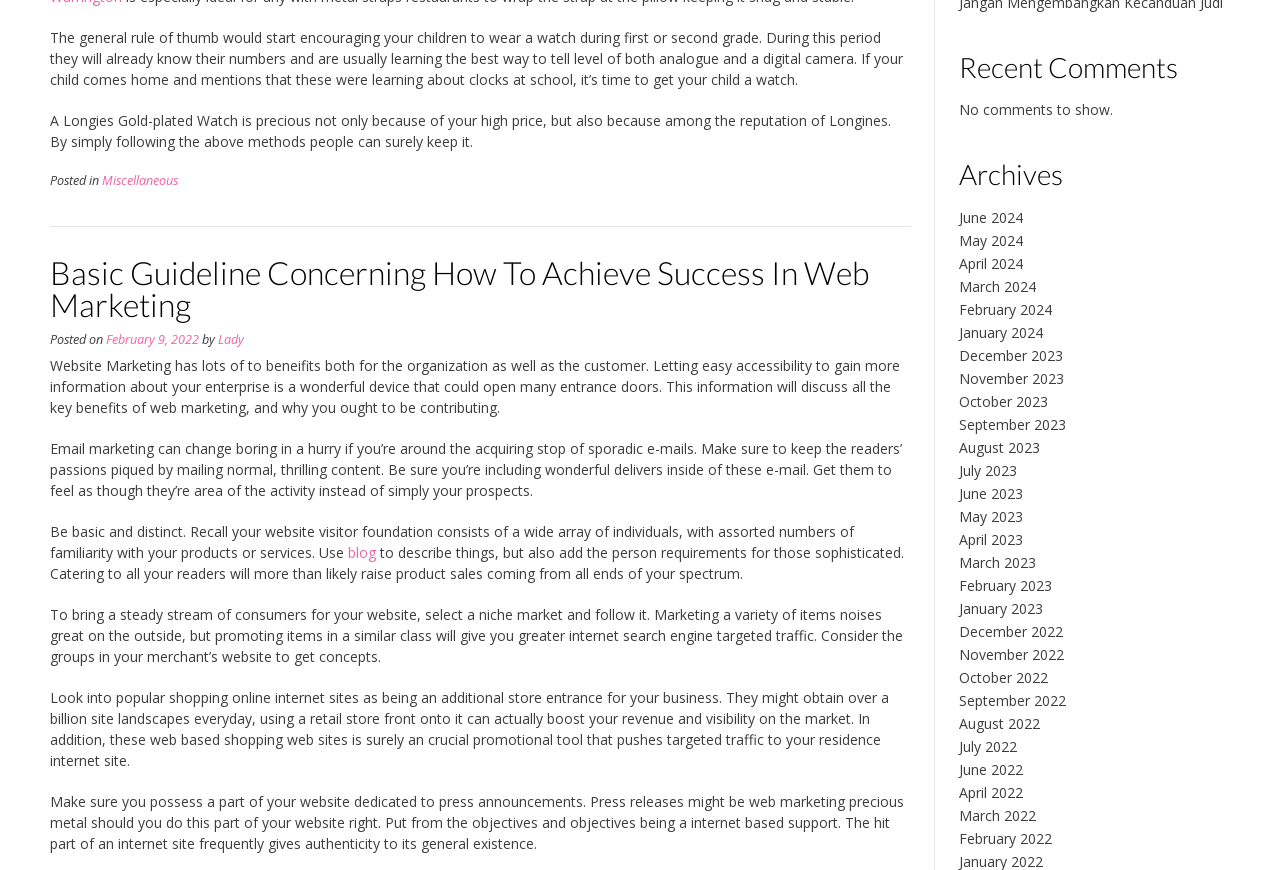Refer to the image and provide an in-depth answer to the question: 
What is the topic of the webpage?

The webpage appears to be discussing web marketing, as evident from the heading 'Basic Guideline Concerning How To Achieve Success In Web Marketing' and the various paragraphs that follow, which provide tips and guidelines for achieving success in web marketing.